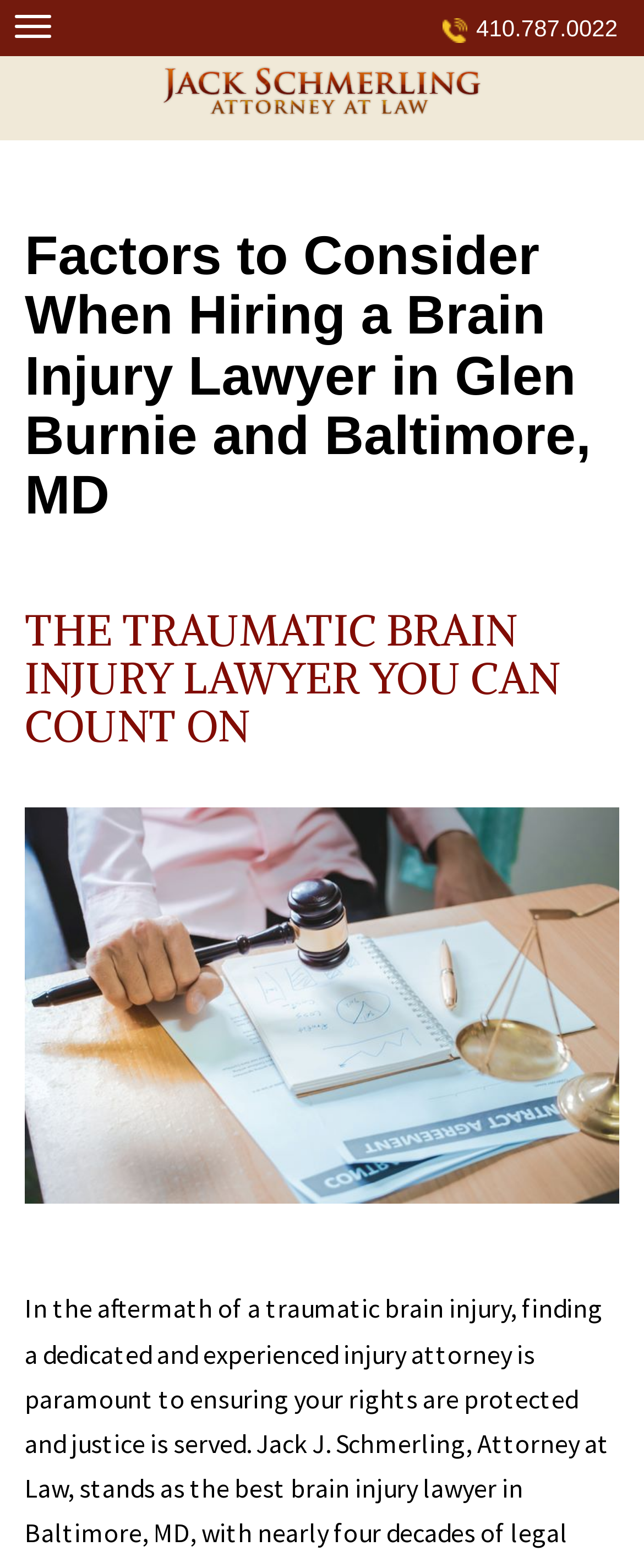From the element description: "410.787.0022", extract the bounding box coordinates of the UI element. The coordinates should be expressed as four float numbers between 0 and 1, in the order [left, top, right, bottom].

[0.688, 0.009, 0.959, 0.026]